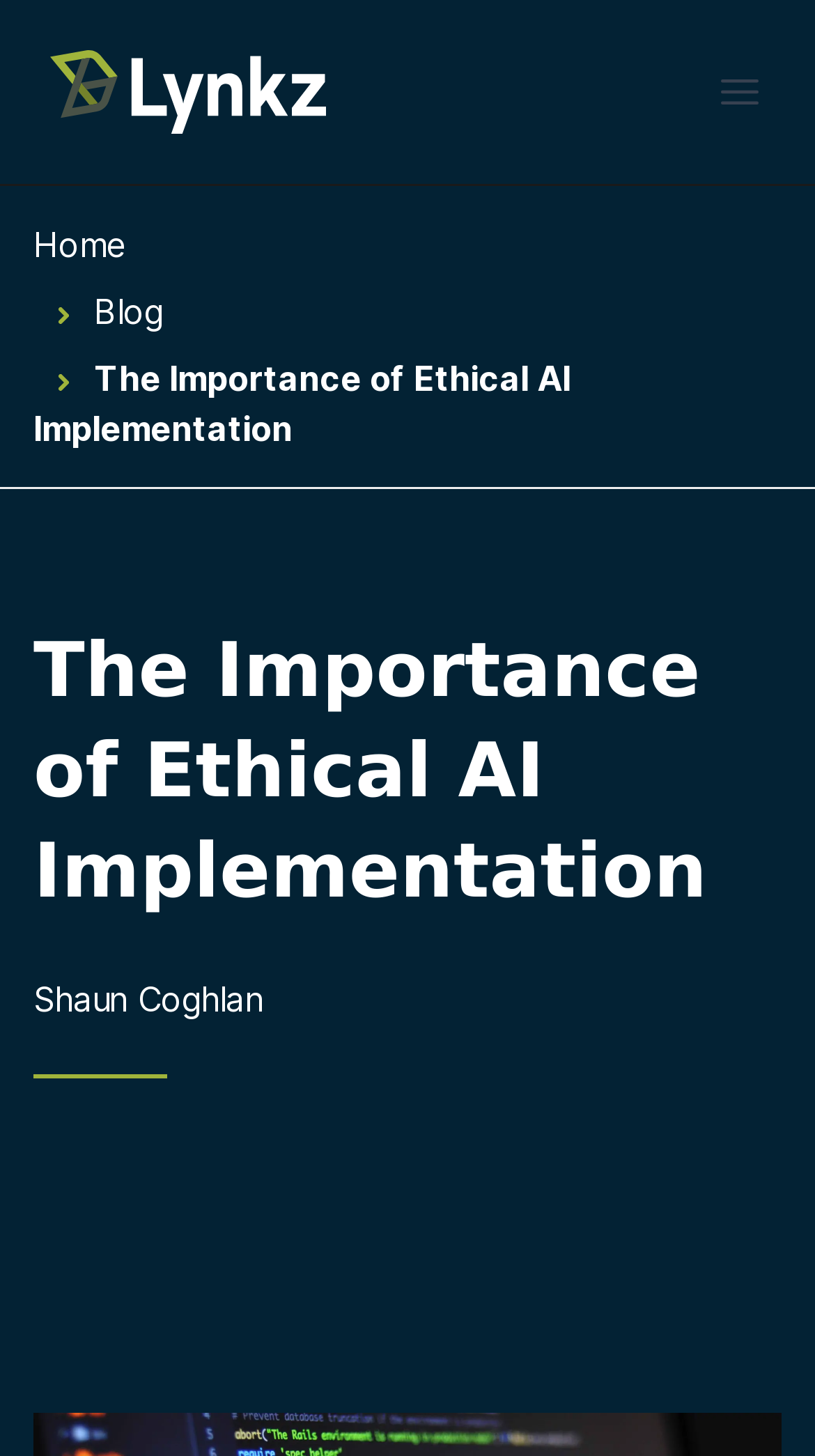Please specify the bounding box coordinates in the format (top-left x, top-left y, bottom-right x, bottom-right y), with all values as floating point numbers between 0 and 1. Identify the bounding box of the UI element described by: Home

[0.041, 0.154, 0.154, 0.182]